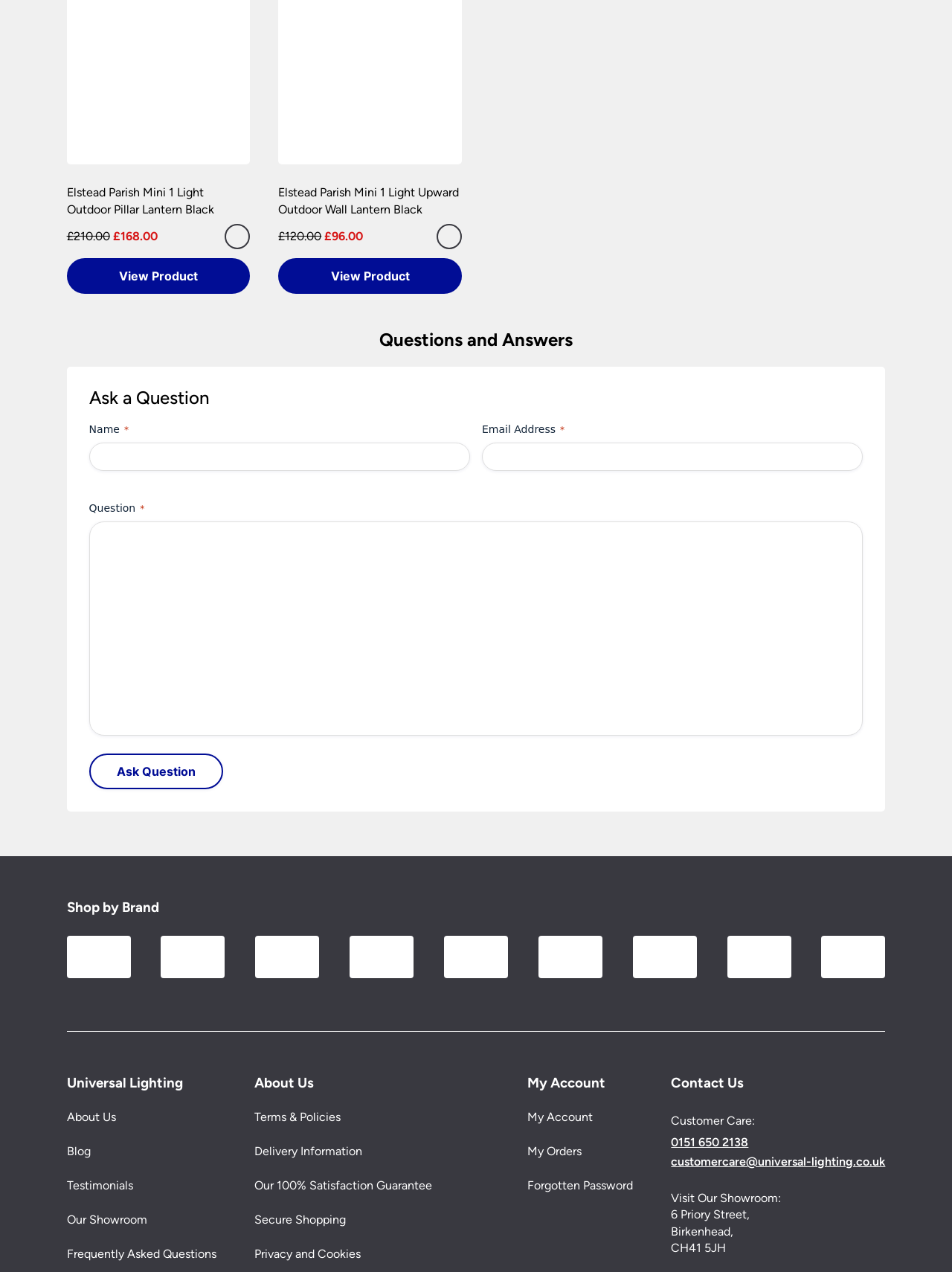Locate the bounding box coordinates of the element that should be clicked to fulfill the instruction: "Enter your name in the input field".

[0.093, 0.348, 0.494, 0.37]